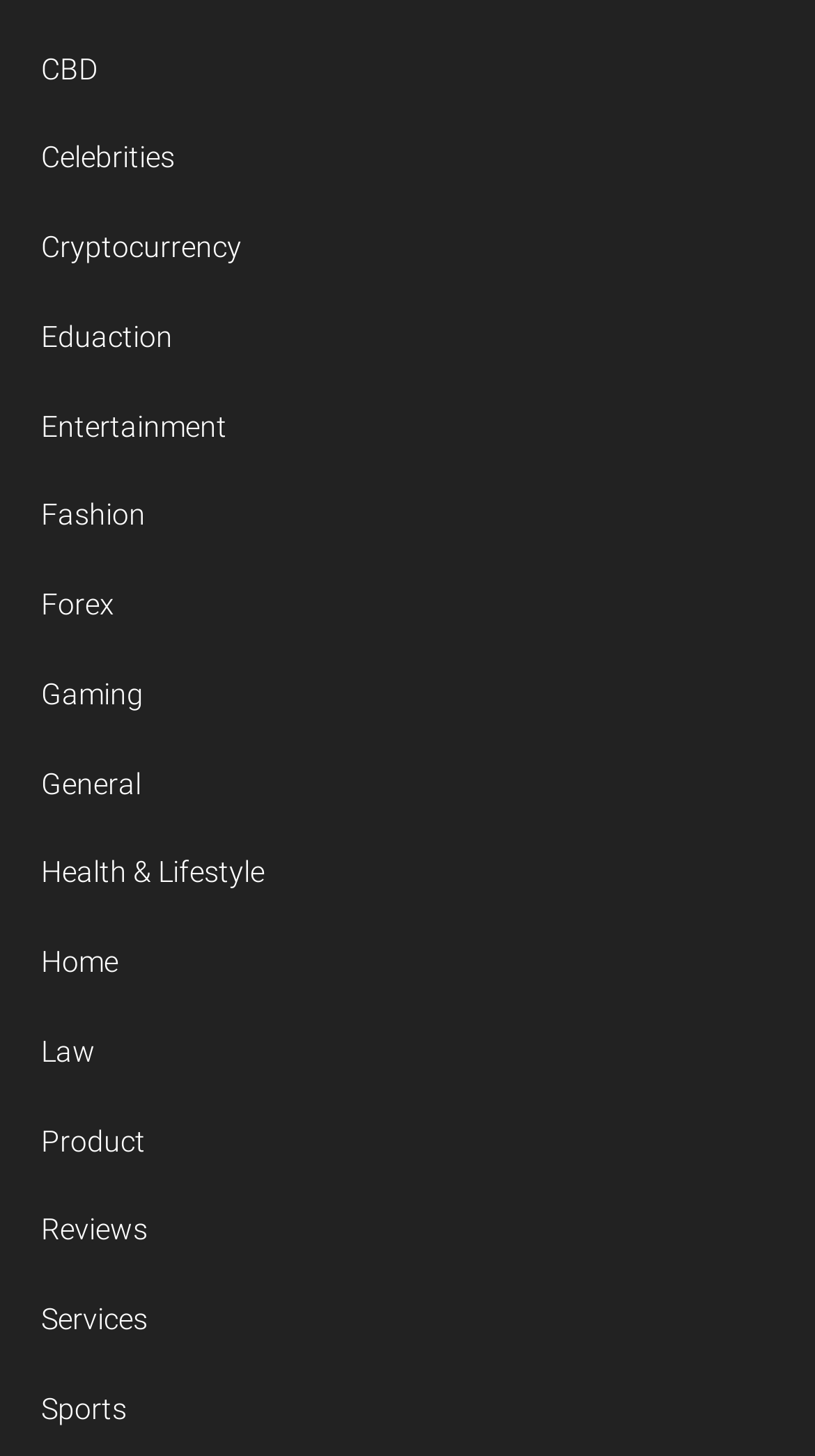Using the format (top-left x, top-left y, bottom-right x, bottom-right y), and given the element description, identify the bounding box coordinates within the screenshot: Forex

[0.05, 0.404, 0.14, 0.427]